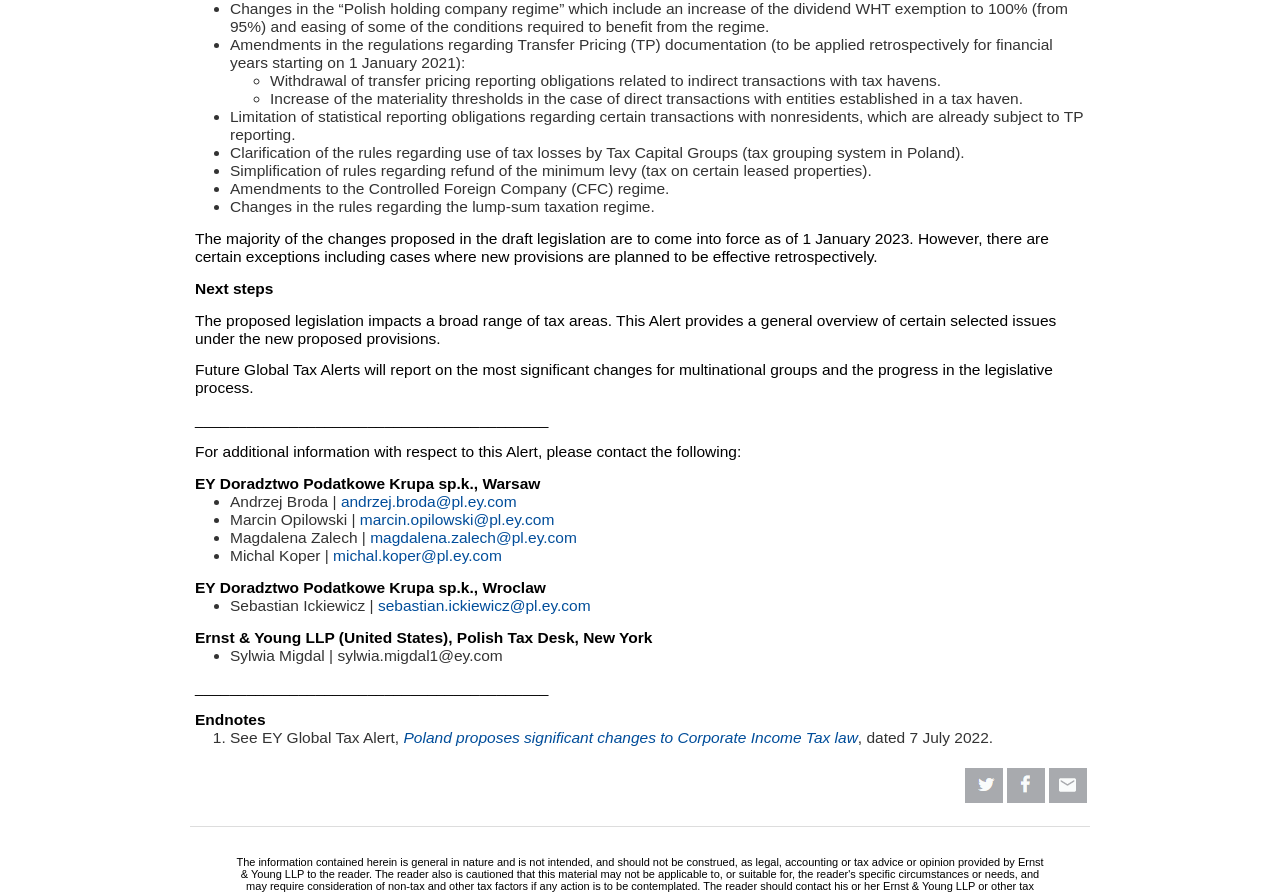What is the main topic of the webpage?
Relying on the image, give a concise answer in one word or a brief phrase.

Tax regulations